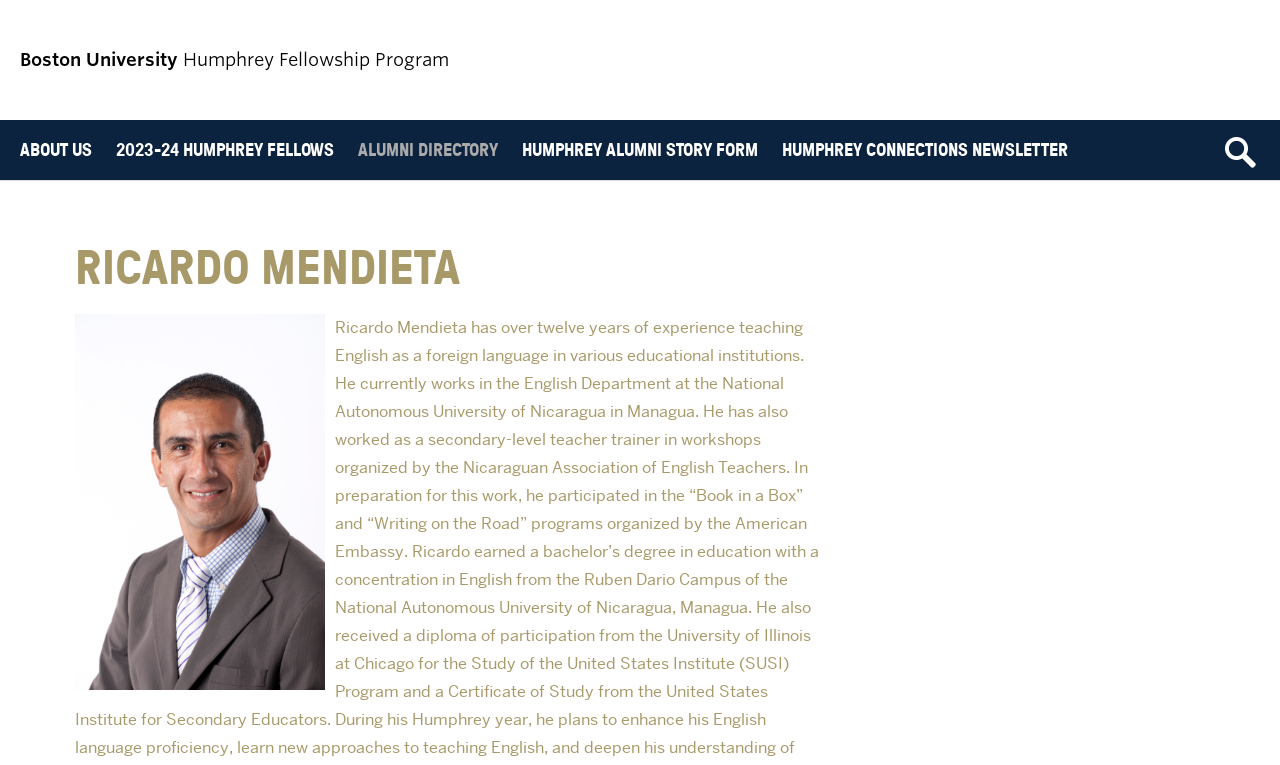Based on the image, please elaborate on the answer to the following question:
What is the purpose of the magnifying glass icon?

The magnifying glass icon is a common symbol for search functionality, and it is likely that clicking on this icon will allow the user to search the webpage or the Humphrey Fellowship Program website.